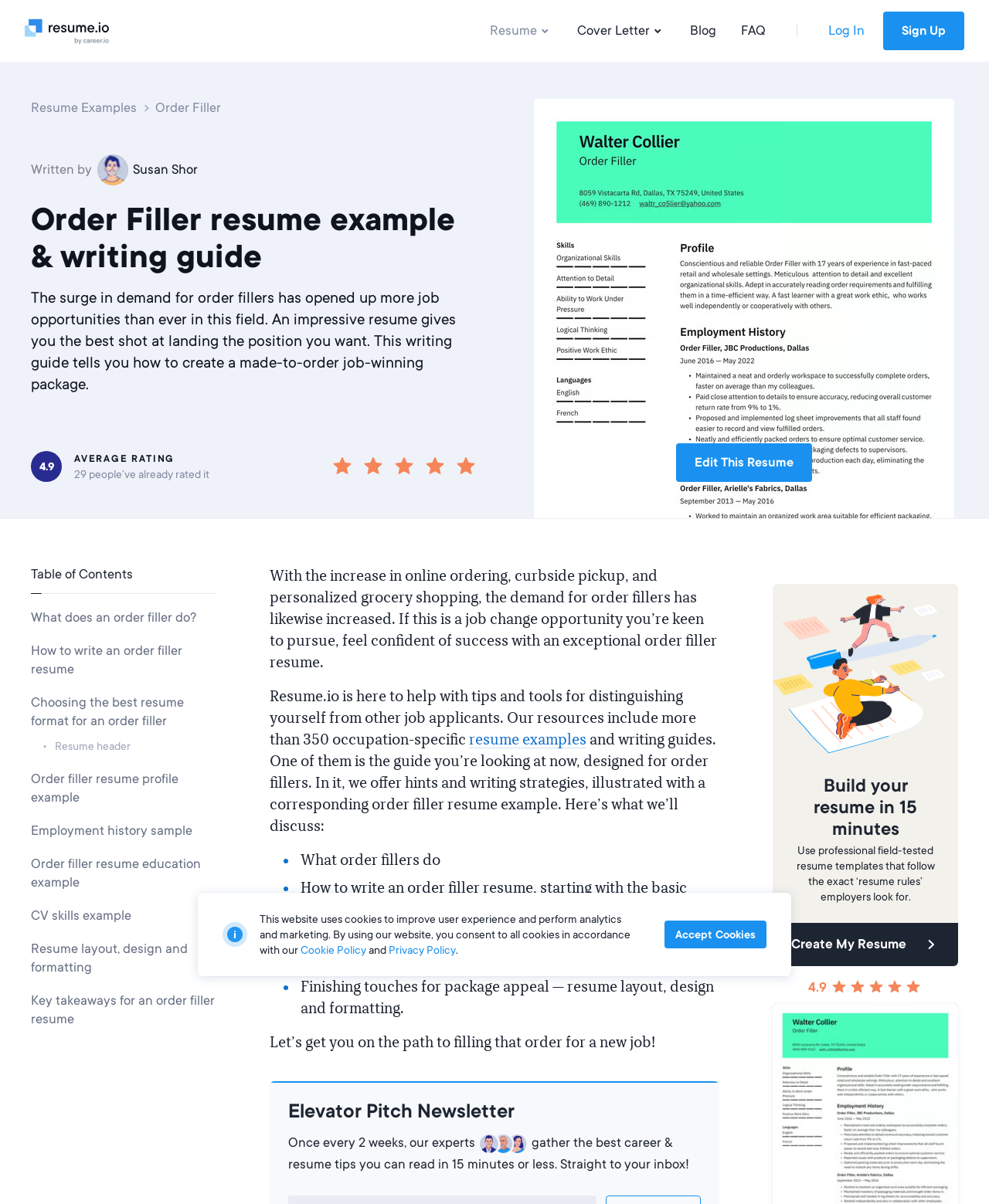What is the occupation discussed on this webpage?
Deliver a detailed and extensive answer to the question.

Based on the webpage content, specifically the heading 'Order Filler resume example & writing guide' and the text 'The surge in demand for order fillers has opened up more job opportunities than ever in this field.', it is clear that the occupation being discussed is an Order Filler.